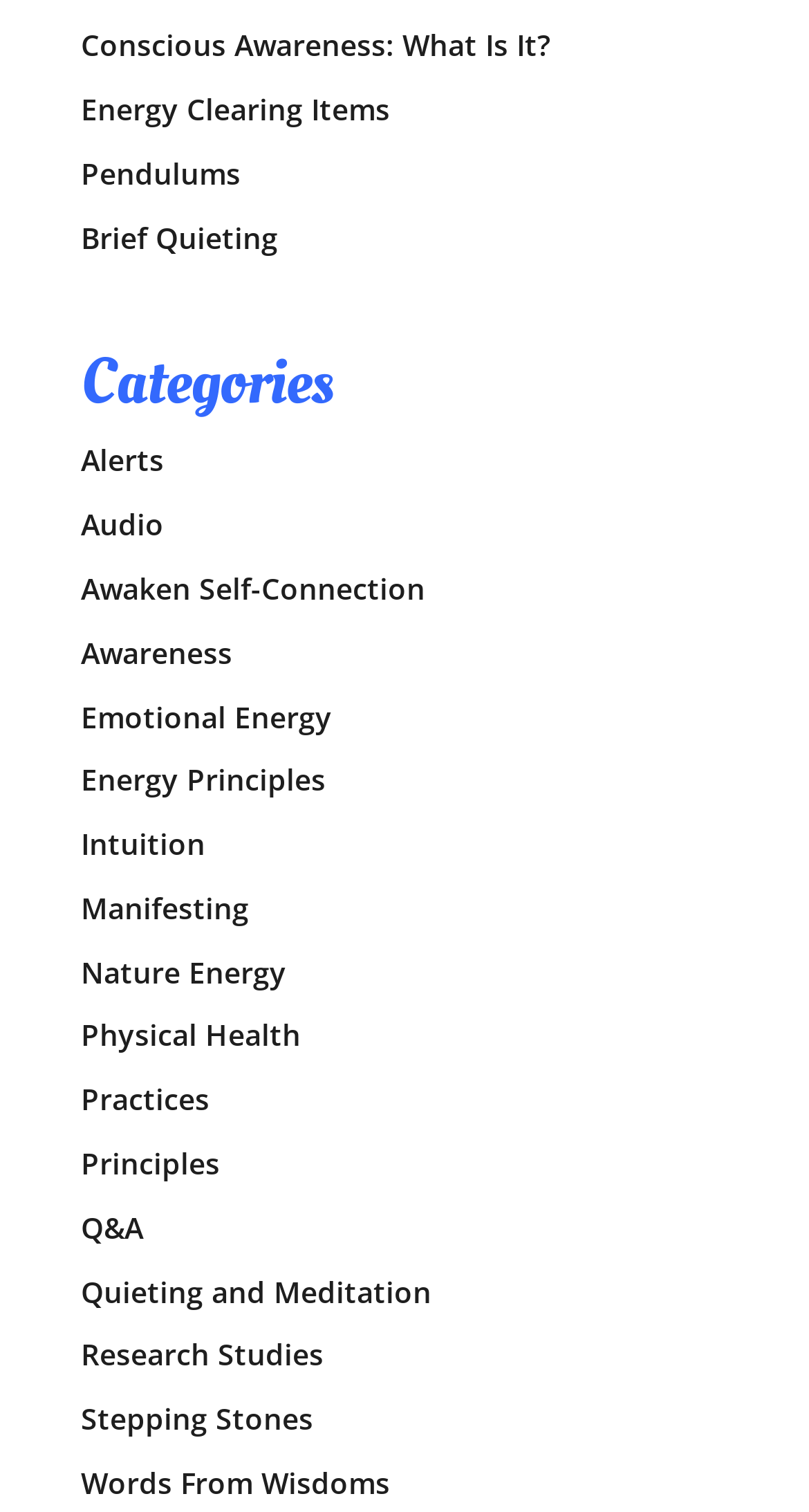How many categories start with the letter 'A'?
Answer with a single word or phrase, using the screenshot for reference.

3